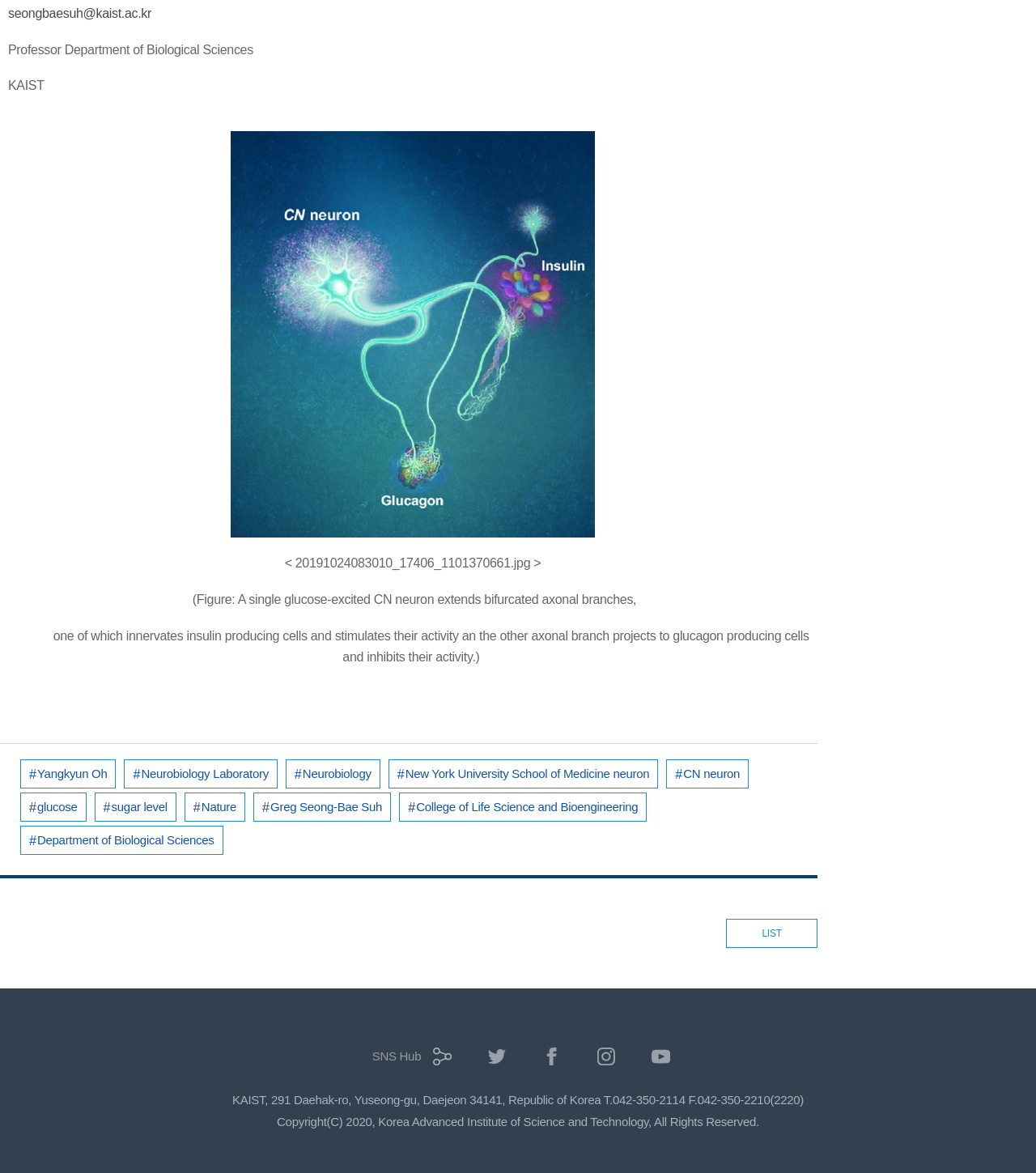Pinpoint the bounding box coordinates of the element you need to click to execute the following instruction: "Go to the LIST page". The bounding box should be represented by four float numbers between 0 and 1, in the format [left, top, right, bottom].

[0.701, 0.784, 0.789, 0.808]